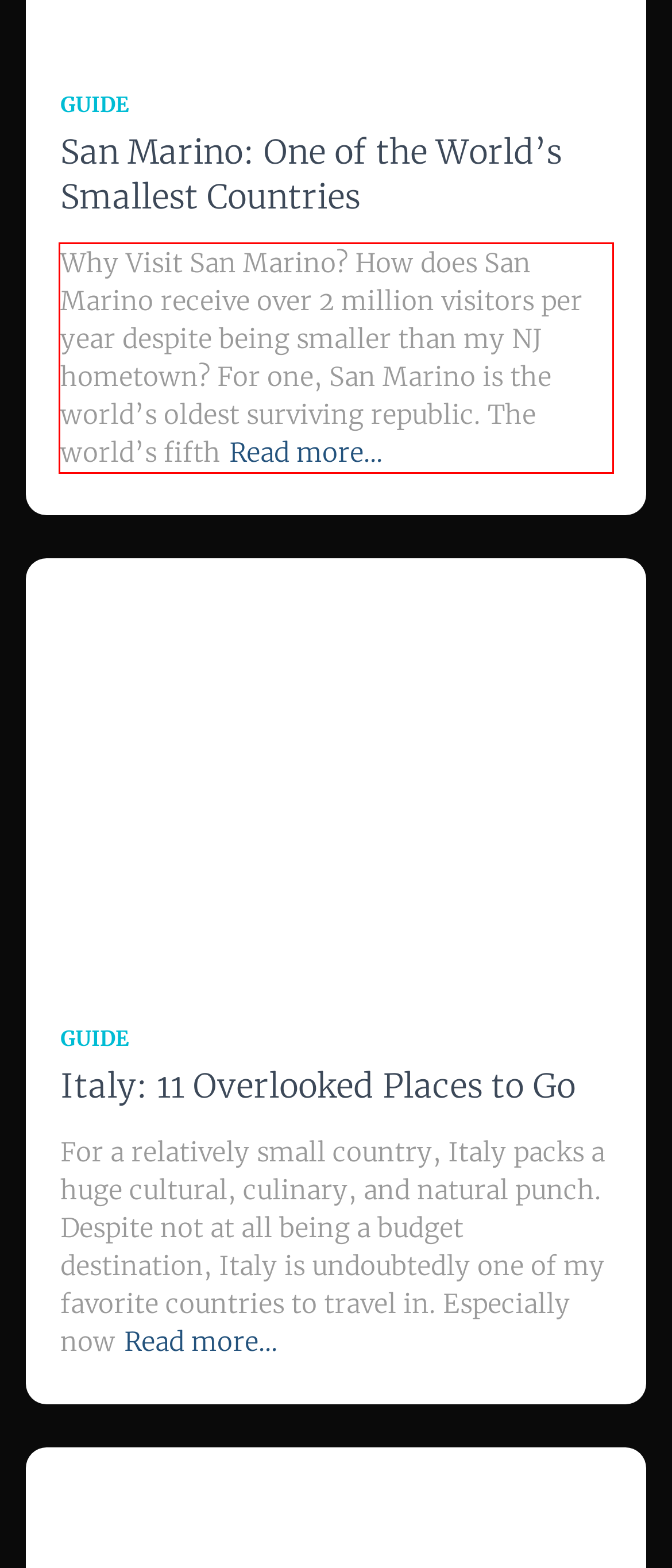Please look at the screenshot provided and find the red bounding box. Extract the text content contained within this bounding box.

Why Visit San Marino? How does San Marino receive over 2 million visitors per year despite being smaller than my NJ hometown? For one, San Marino is the world’s oldest surviving republic. The world’s fifthRead more…